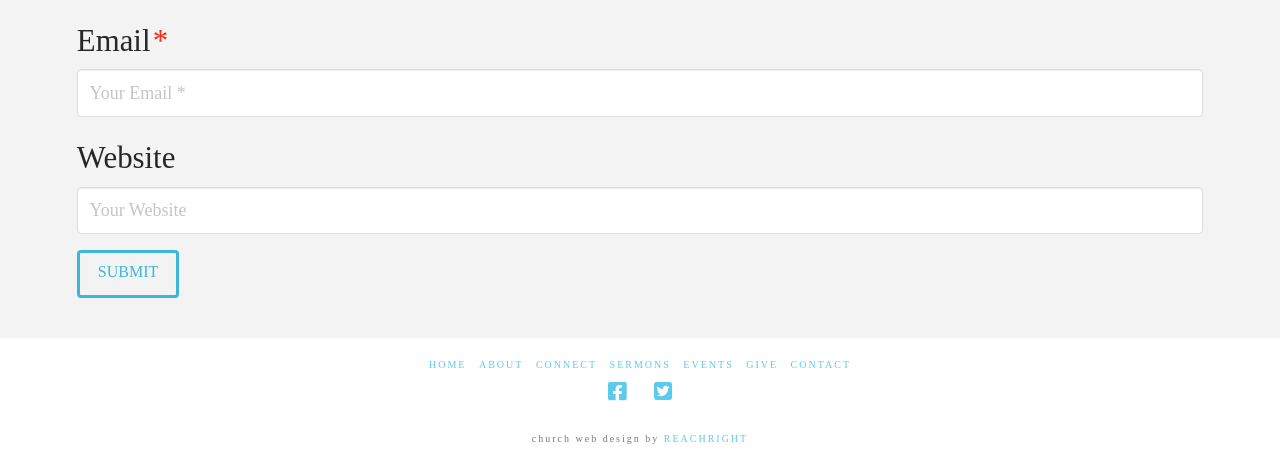Locate the UI element described by parent_node: Website name="url" placeholder="Your Website" in the provided webpage screenshot. Return the bounding box coordinates in the format (top-left x, top-left y, bottom-right x, bottom-right y), ensuring all values are between 0 and 1.

[0.06, 0.398, 0.94, 0.5]